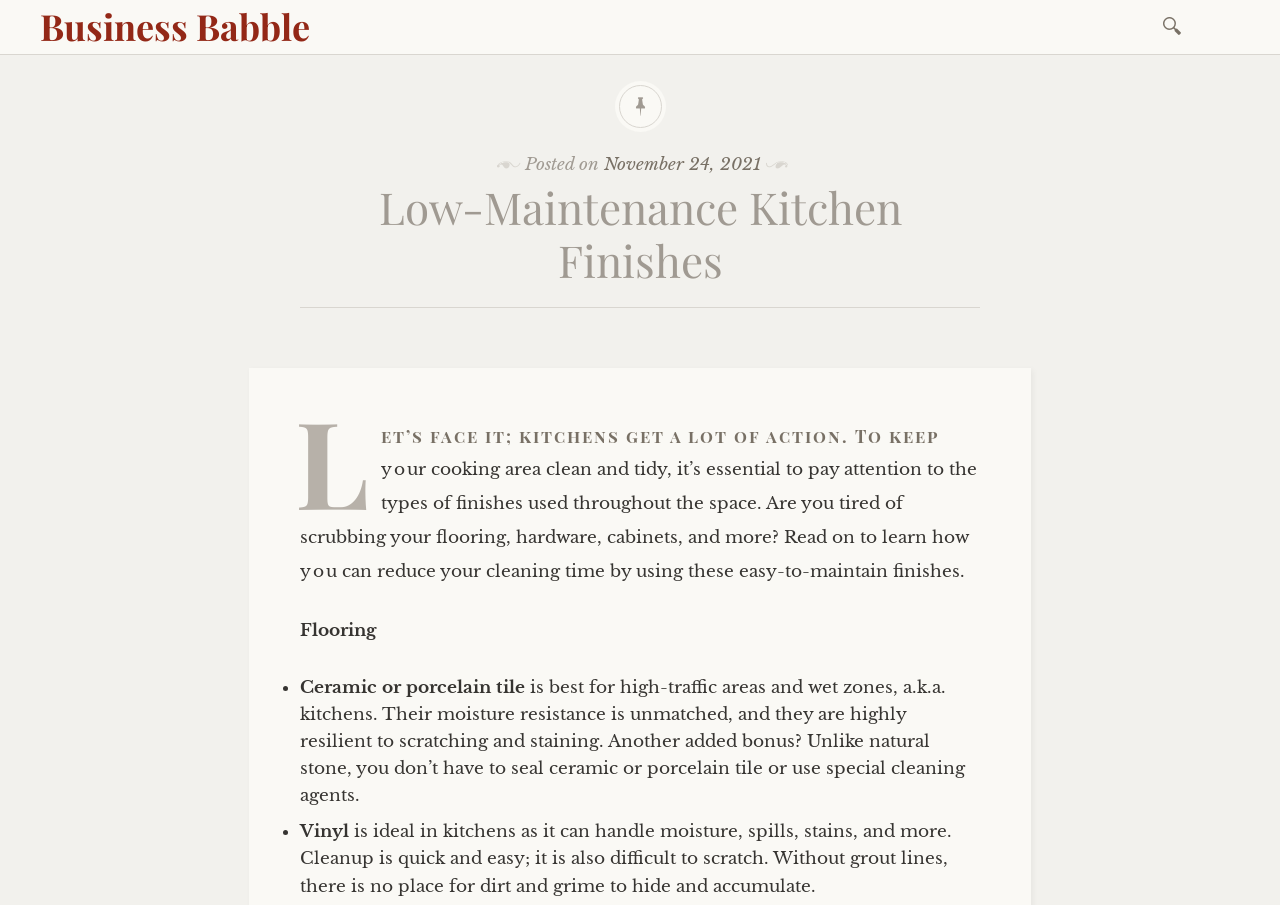Using the webpage screenshot, find the UI element described by Skip to content. Provide the bounding box coordinates in the format (top-left x, top-left y, bottom-right x, bottom-right y), ensuring all values are floating point numbers between 0 and 1.

[0.903, 0.007, 0.927, 0.125]